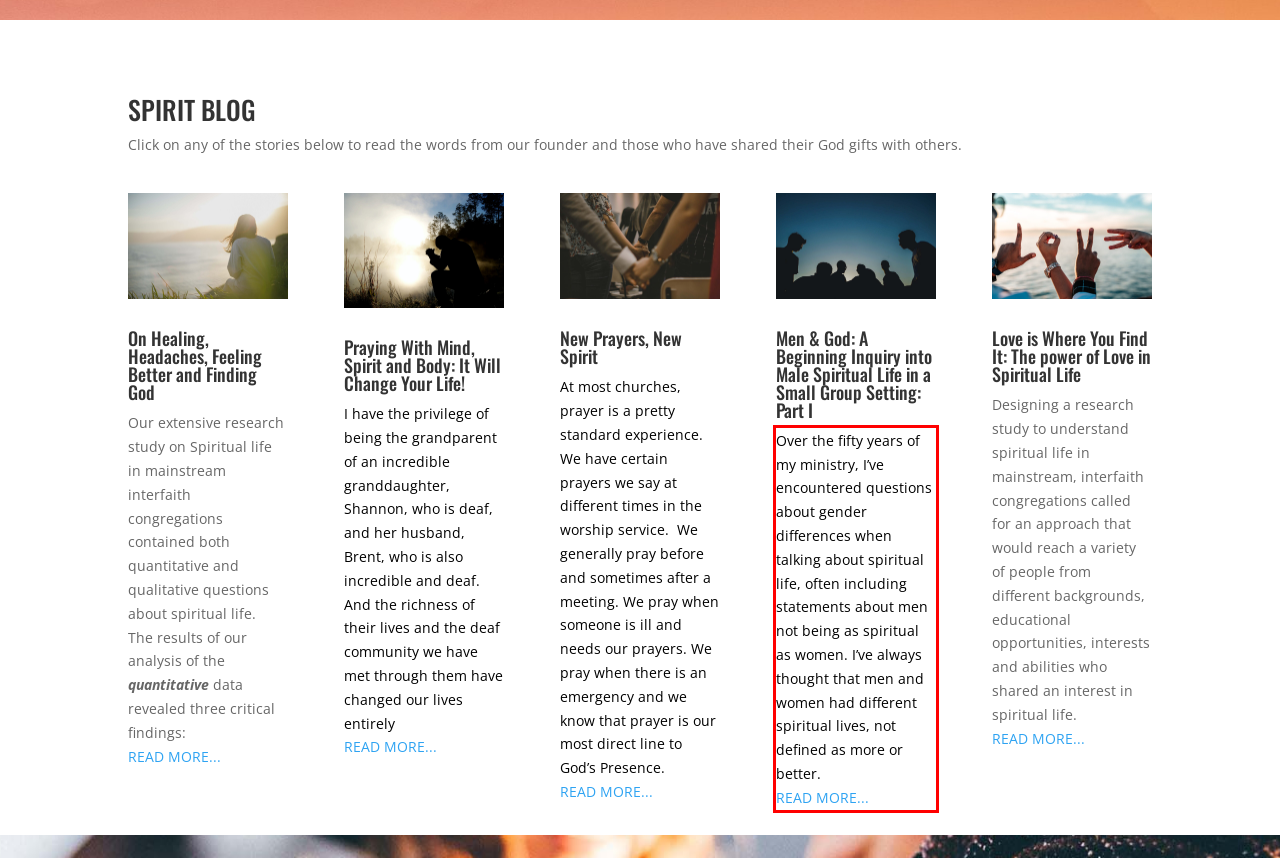Given a webpage screenshot, locate the red bounding box and extract the text content found inside it.

Over the fifty years of my ministry, I’ve encountered questions about gender differences when talking about spiritual life, often including statements about men not being as spiritual as women. I’ve always thought that men and women had different spiritual lives, not defined as more or better. READ MORE...